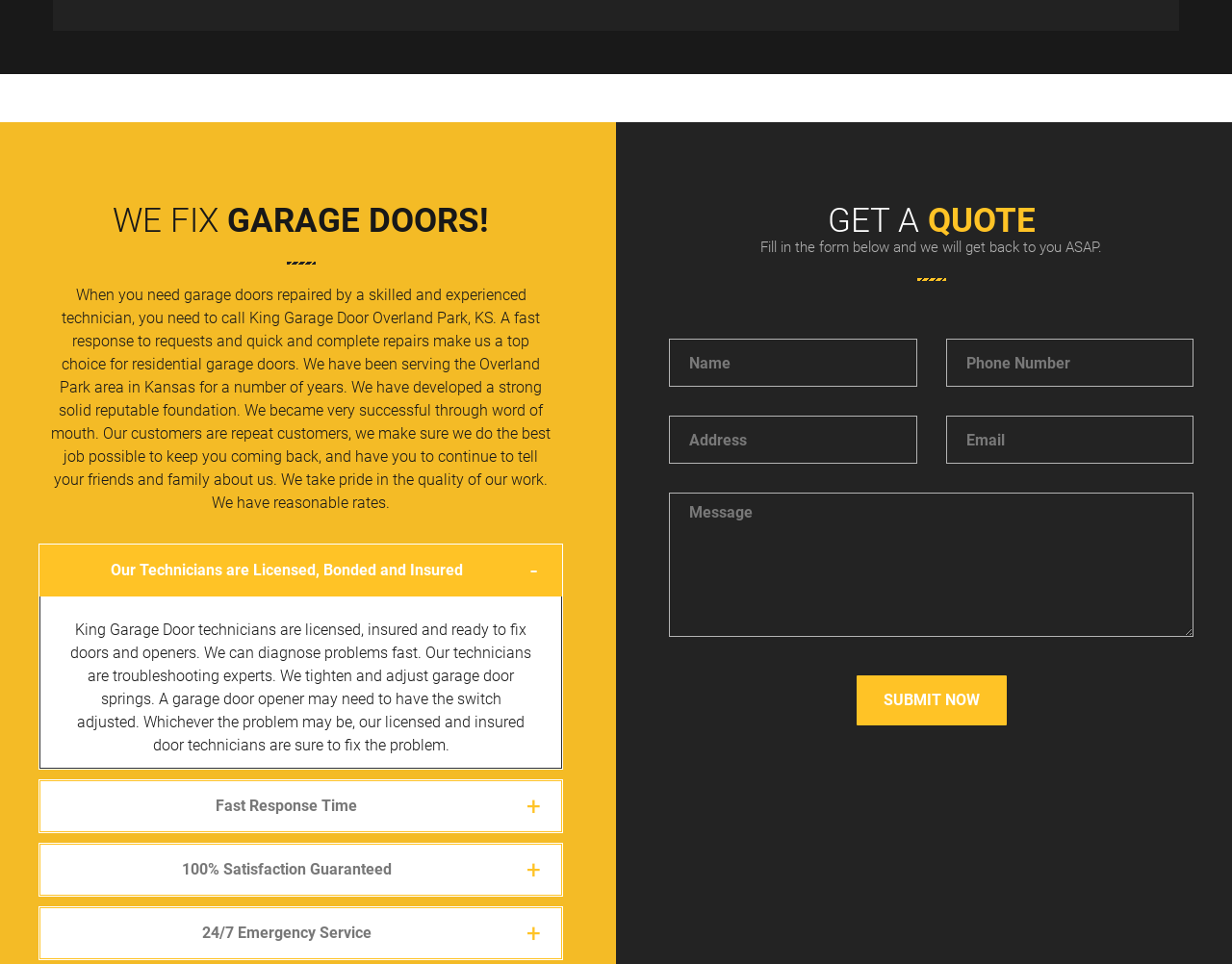Give a short answer using one word or phrase for the question:
What is required to get a quote from King Garage Door?

Filling a form